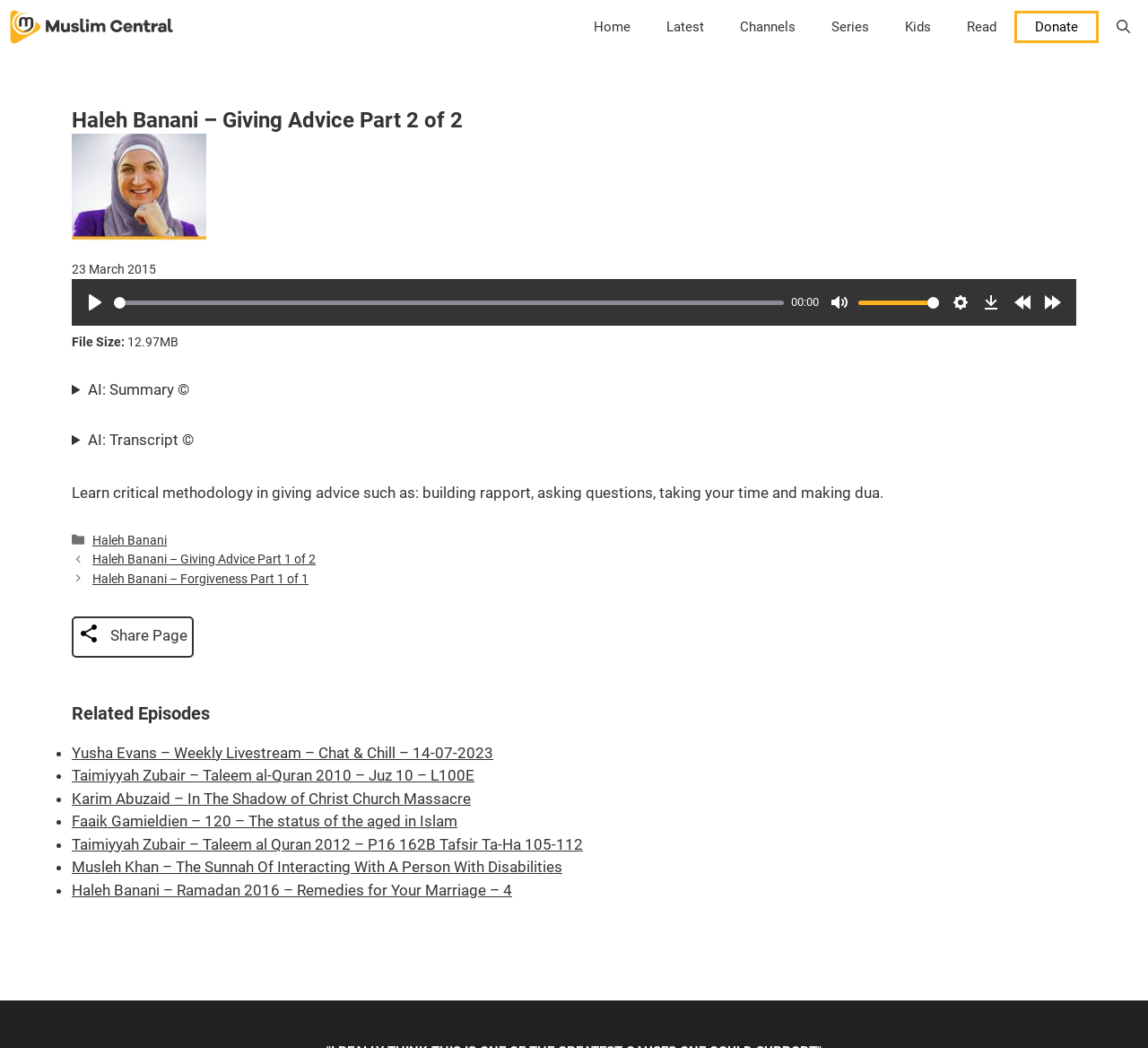Determine the bounding box coordinates of the clickable region to execute the instruction: "View 'Related Episodes'". The coordinates should be four float numbers between 0 and 1, denoted as [left, top, right, bottom].

[0.062, 0.67, 0.938, 0.691]